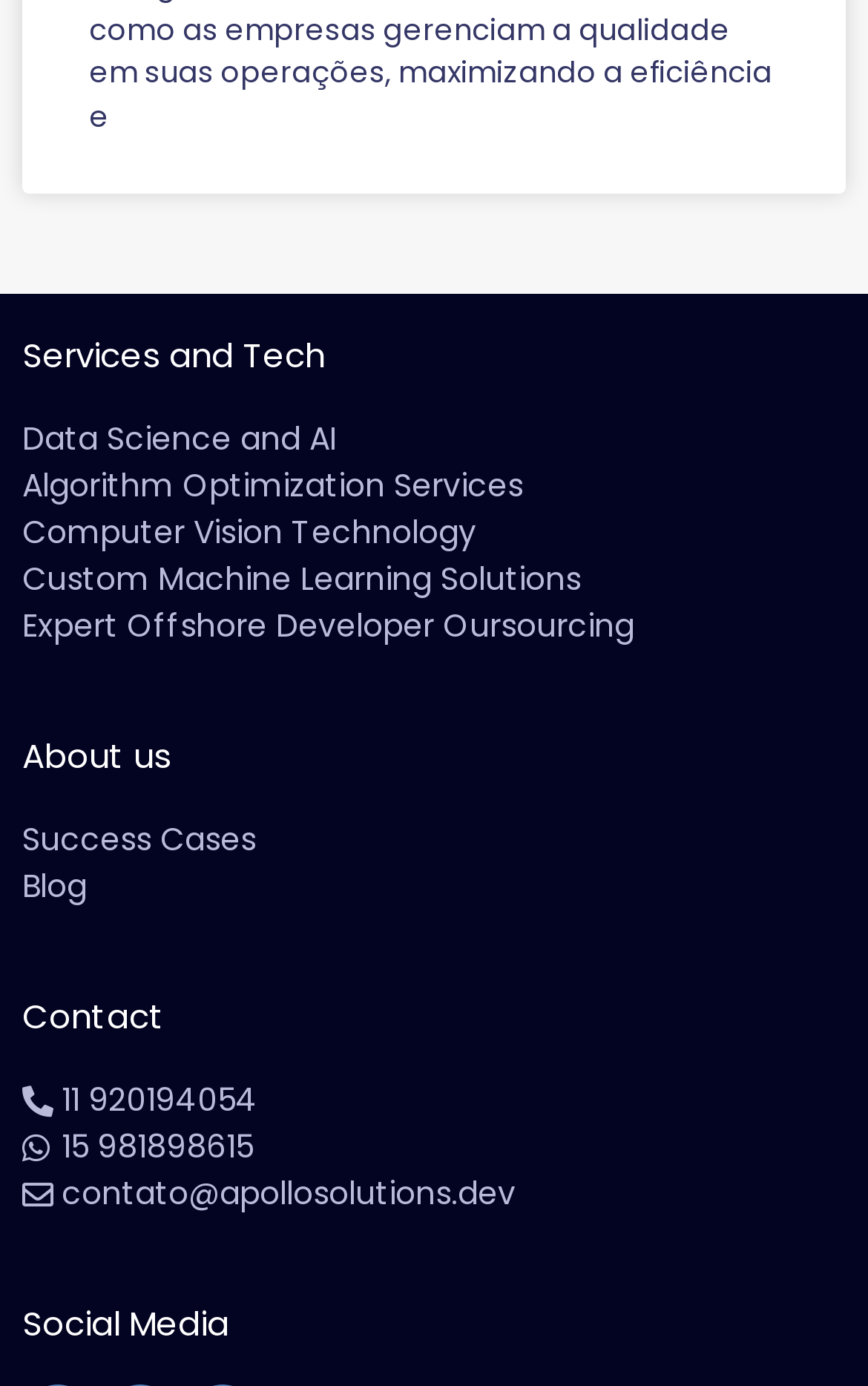Please specify the bounding box coordinates of the element that should be clicked to execute the given instruction: 'Contact through phone number 11 920194054'. Ensure the coordinates are four float numbers between 0 and 1, expressed as [left, top, right, bottom].

[0.071, 0.778, 0.296, 0.81]